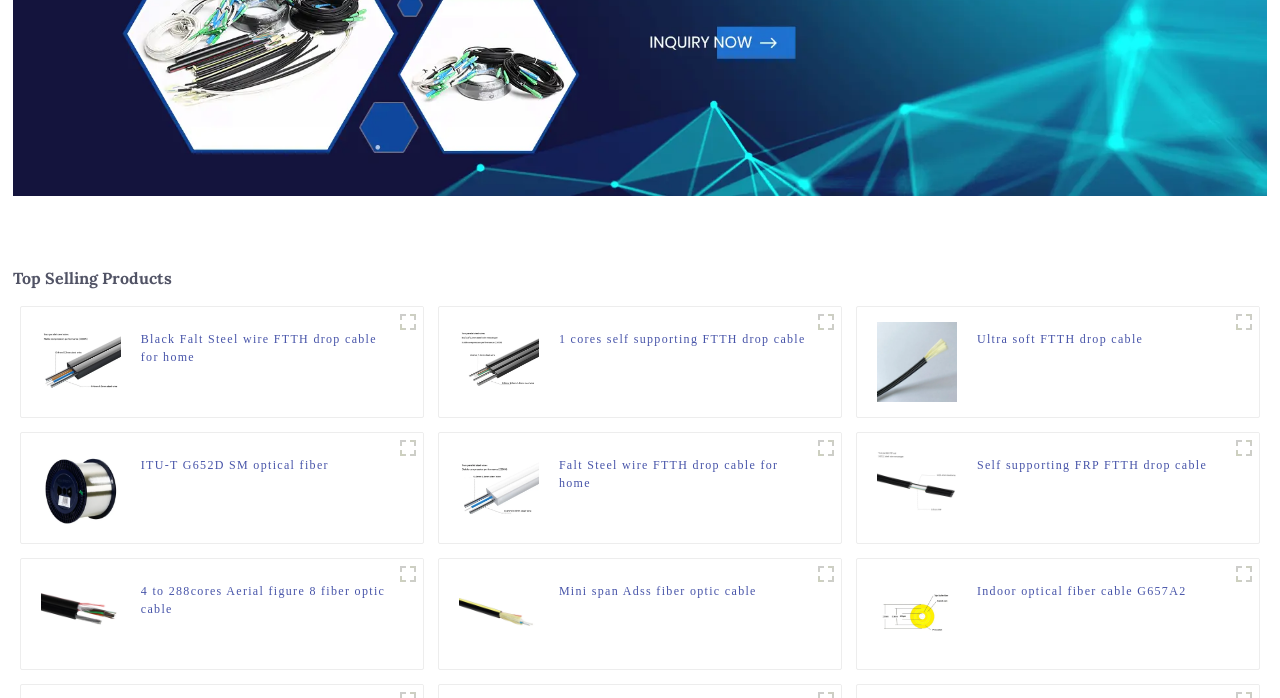Extract the bounding box coordinates for the UI element described as: "ITU-T G652D SM optical fiber".

[0.11, 0.653, 0.257, 0.705]